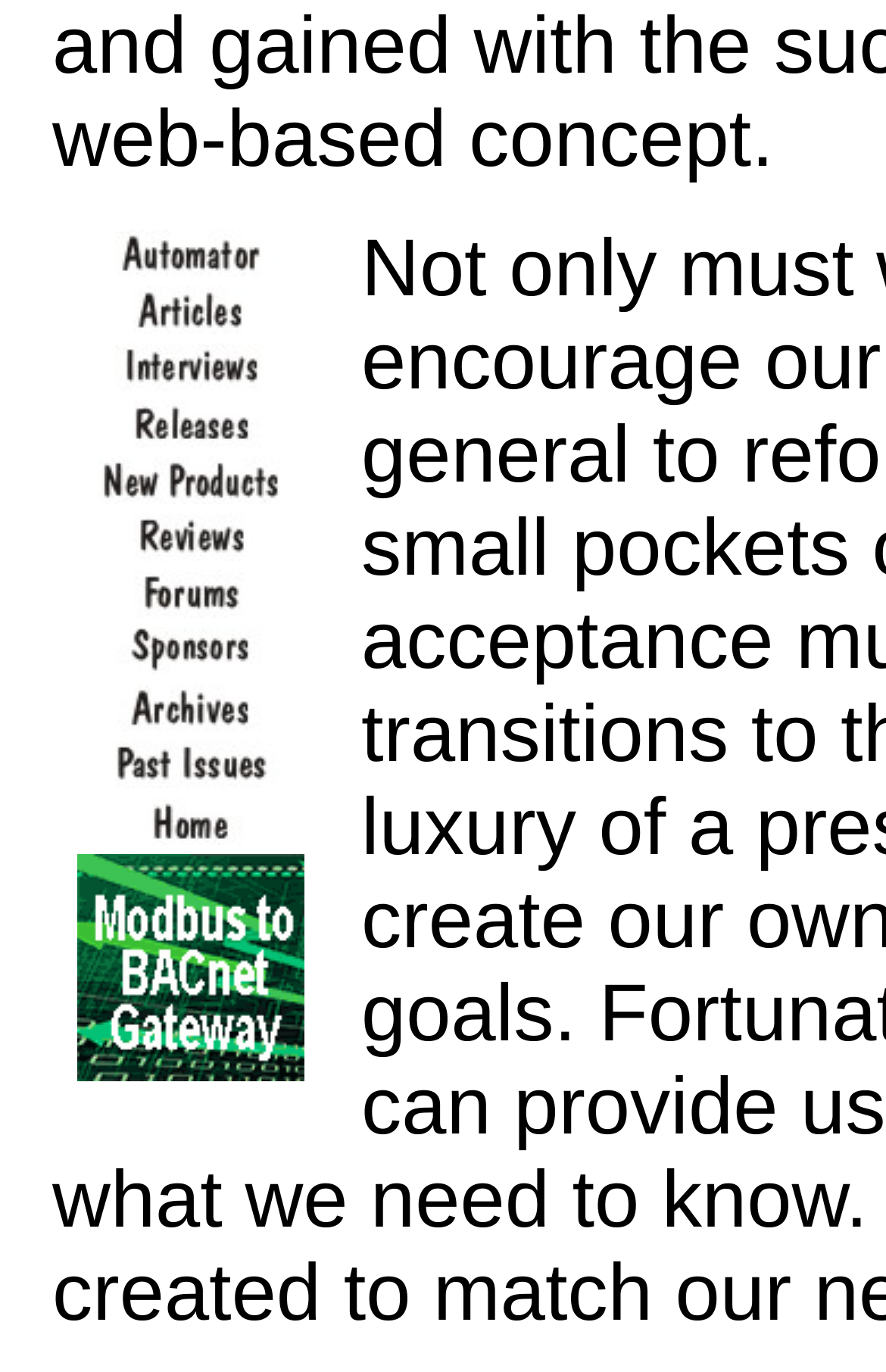Kindly determine the bounding box coordinates for the area that needs to be clicked to execute this instruction: "View Hannah Lewis Design".

None